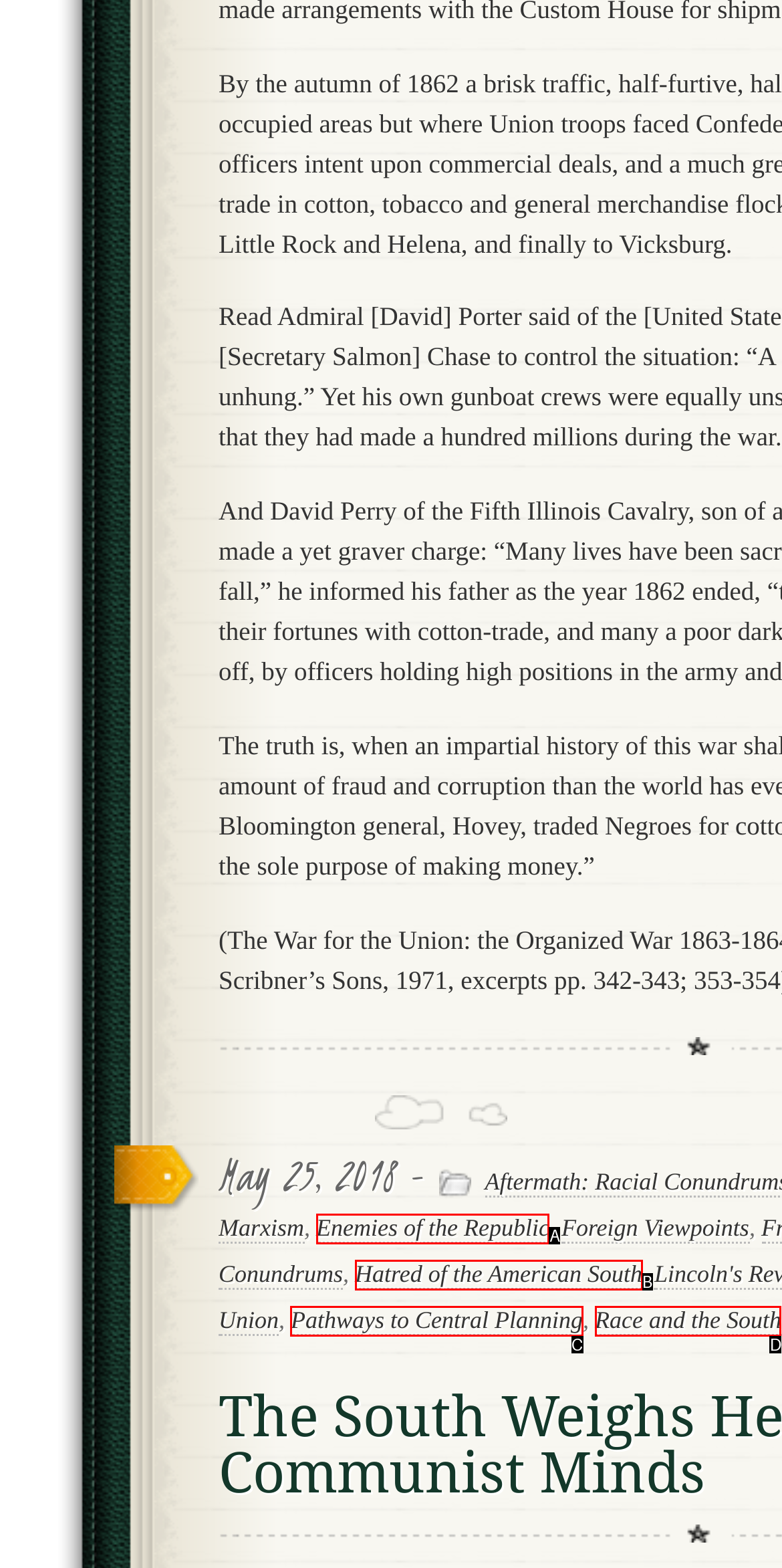Tell me which one HTML element best matches the description: Race and the South Answer with the option's letter from the given choices directly.

D